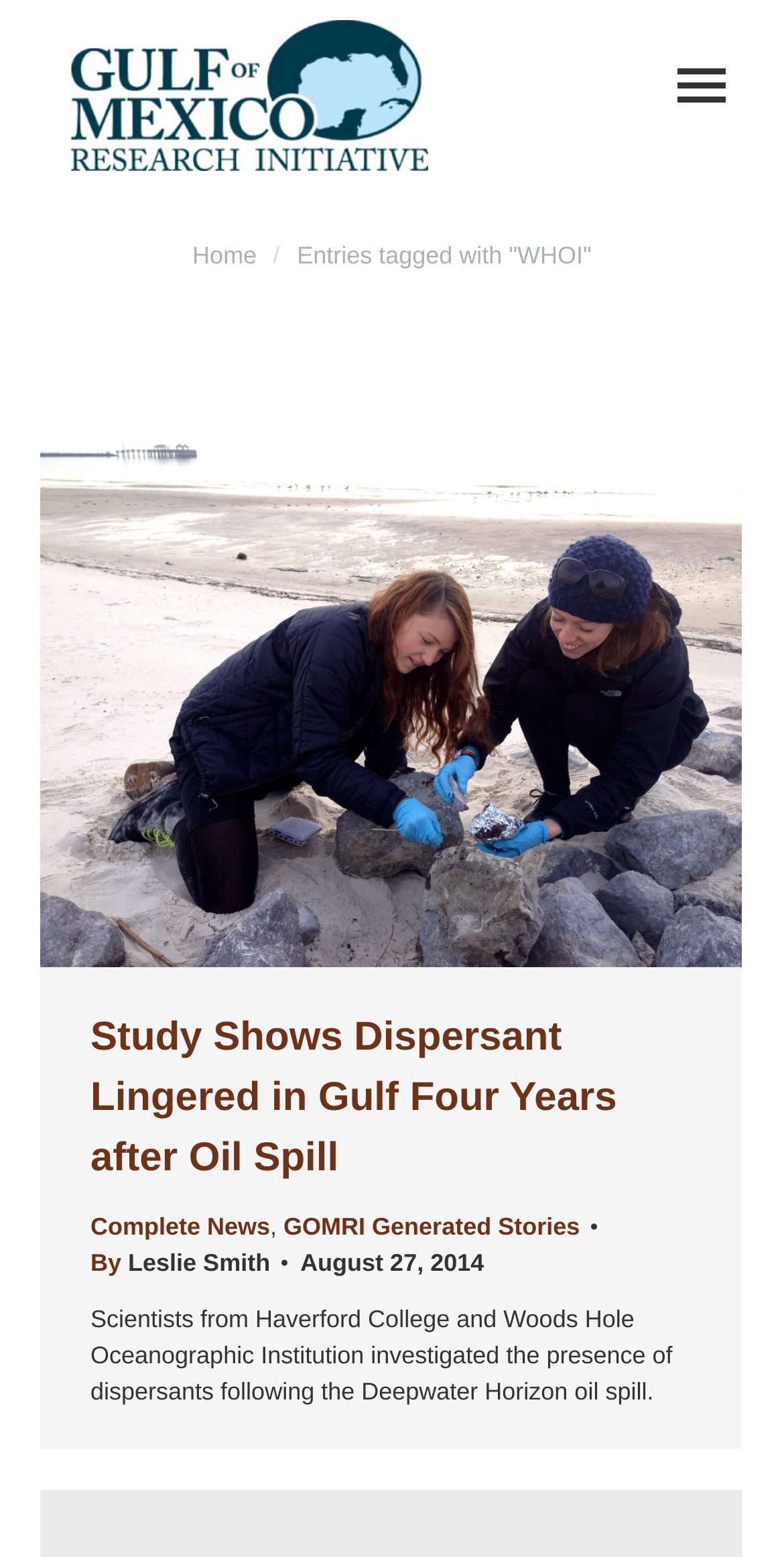Please give a one-word or short phrase response to the following question: 
What is the date of the article?

August 27, 2014